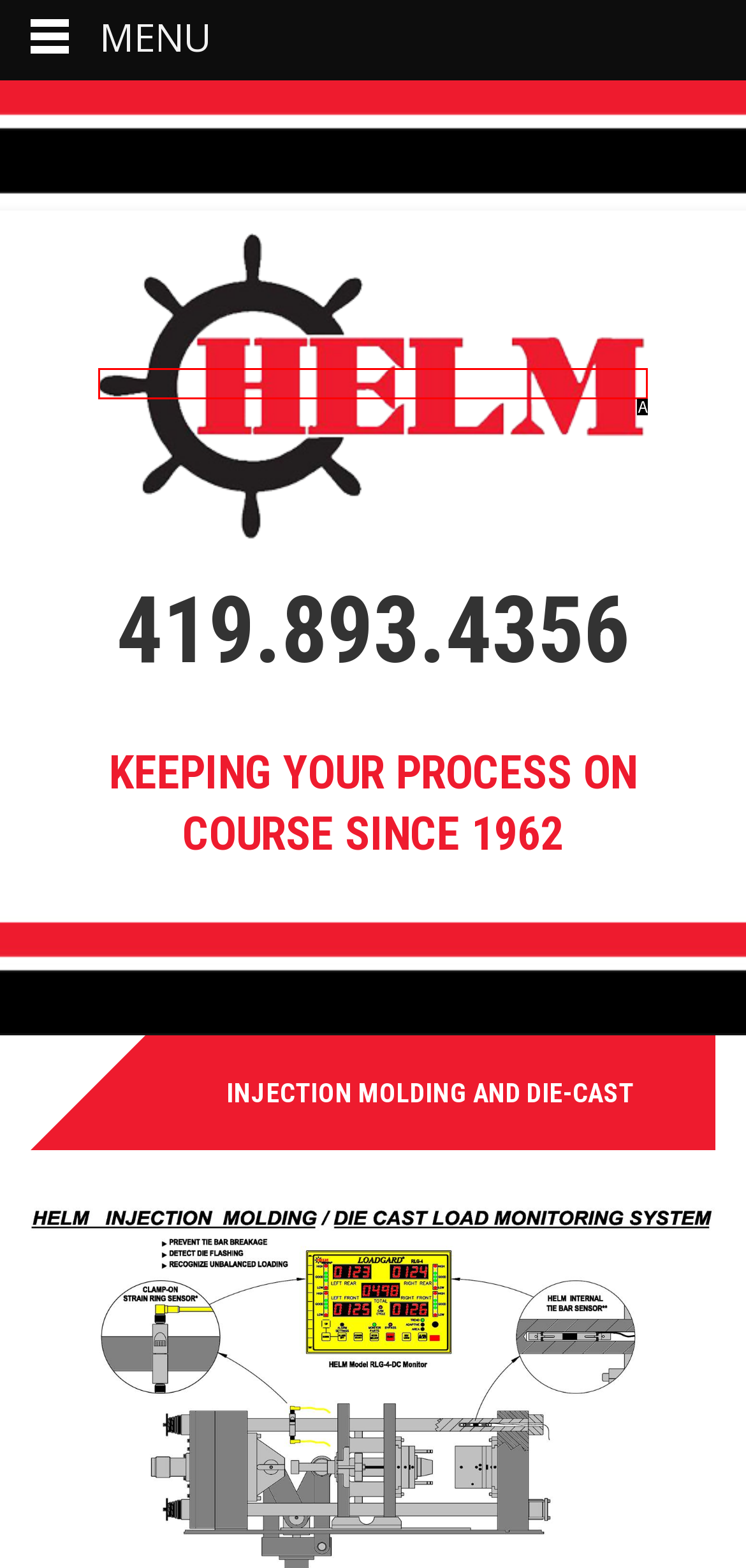Select the option that corresponds to the description: title="HELM"
Respond with the letter of the matching choice from the options provided.

A